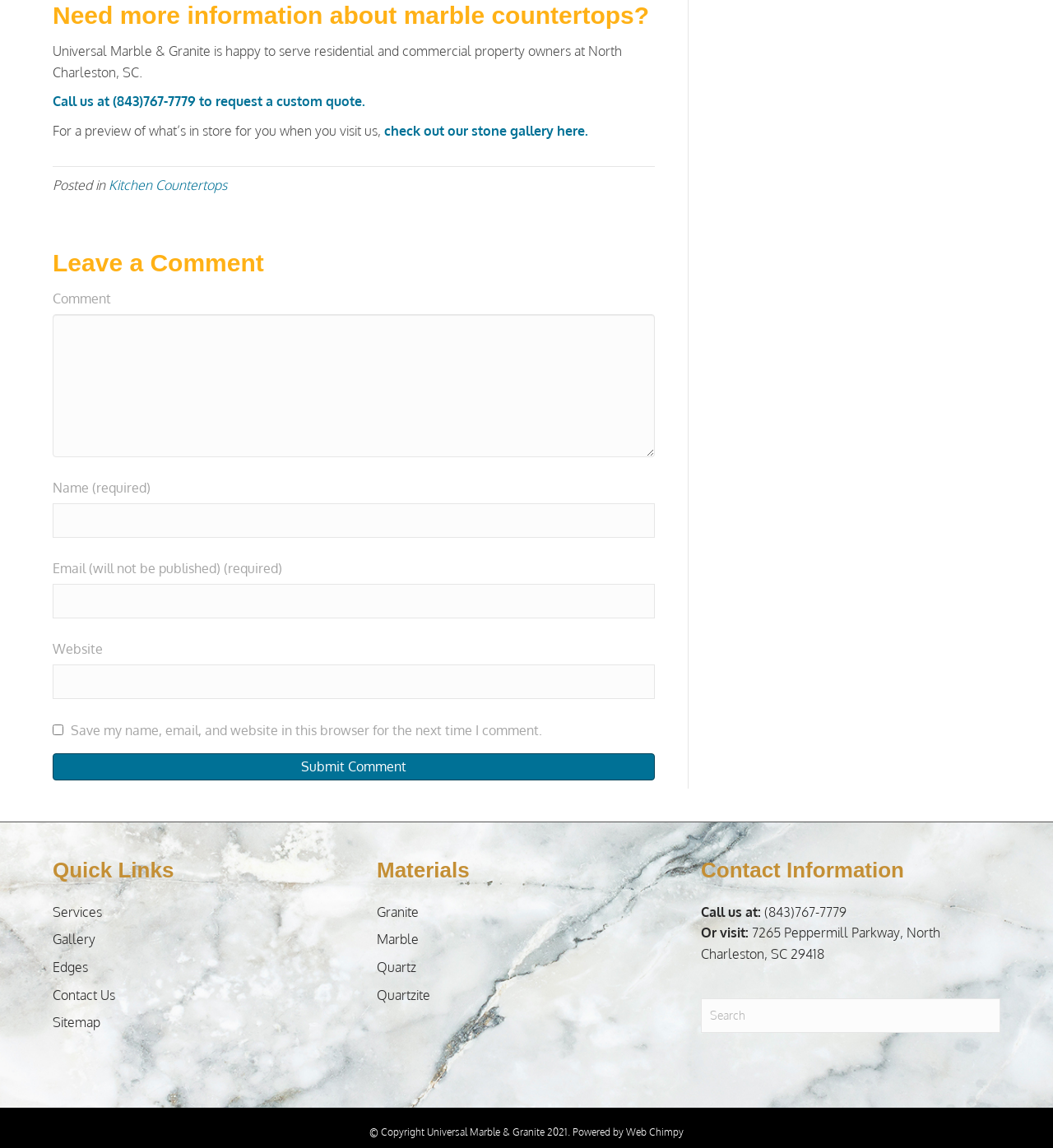Find the bounding box coordinates of the clickable element required to execute the following instruction: "Check out the stone gallery". Provide the coordinates as four float numbers between 0 and 1, i.e., [left, top, right, bottom].

[0.365, 0.099, 0.559, 0.114]